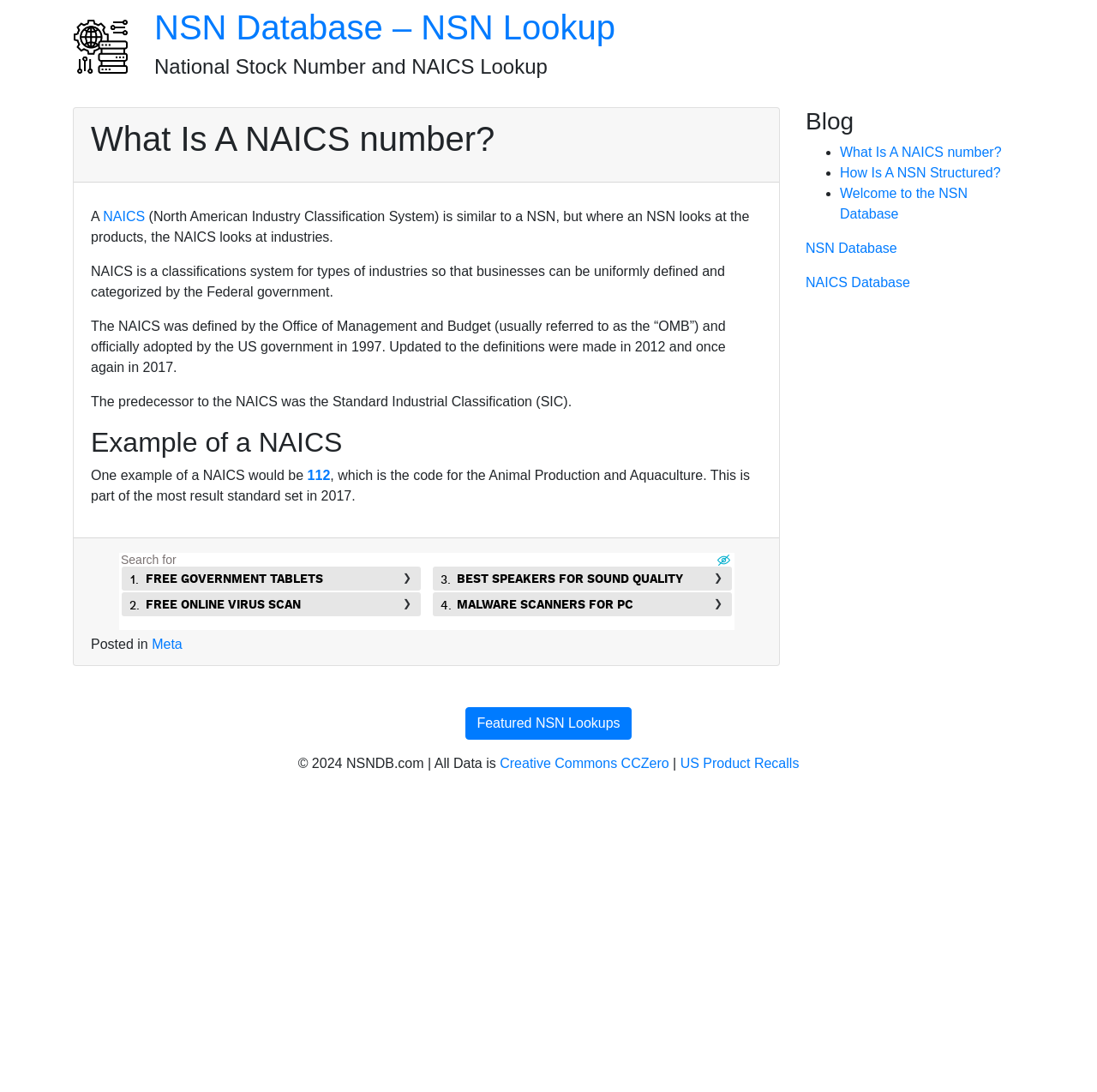What is the name of the database mentioned on the webpage?
Can you offer a detailed and complete answer to this question?

The webpage mentions the NSN Database, which is a database related to National Stock Numbers and NAICS codes, as evident from the multiple mentions of 'NSN Database' throughout the webpage.